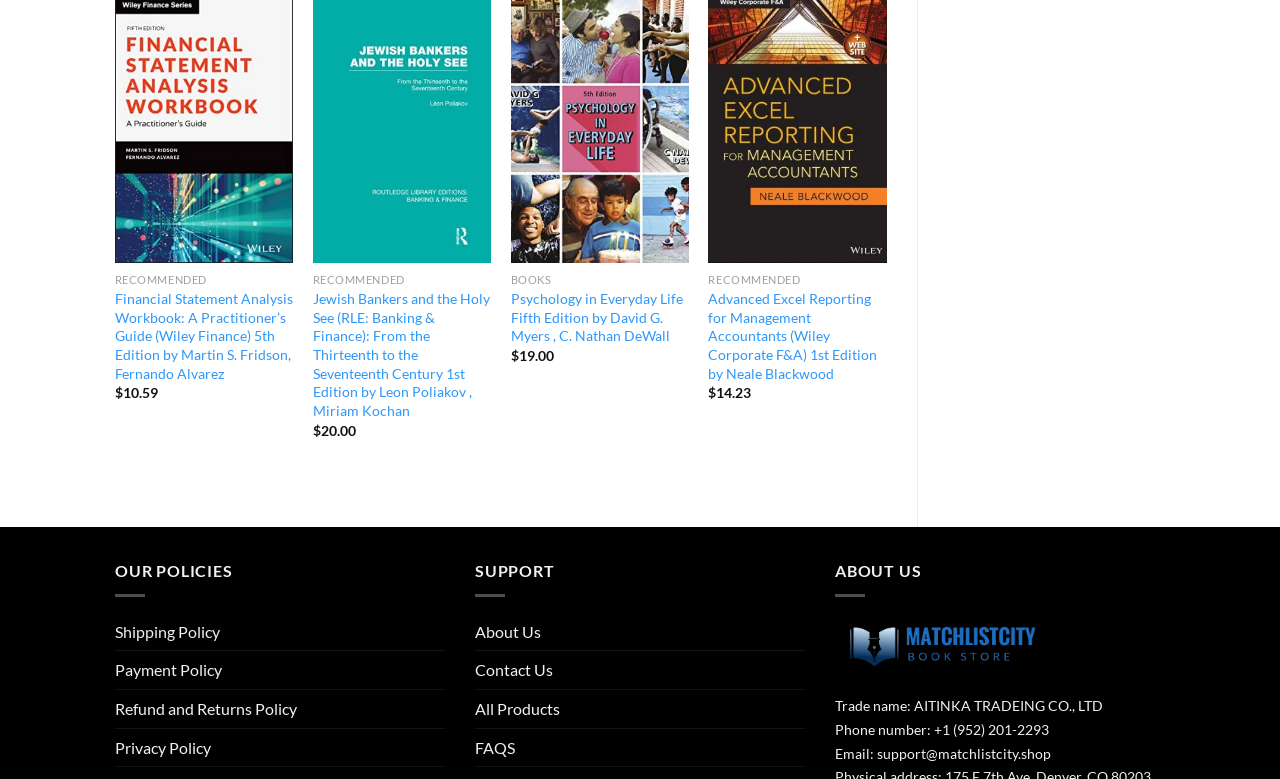What is the phone number of the company?
Refer to the image and provide a concise answer in one word or phrase.

+1 (952) 201-2293